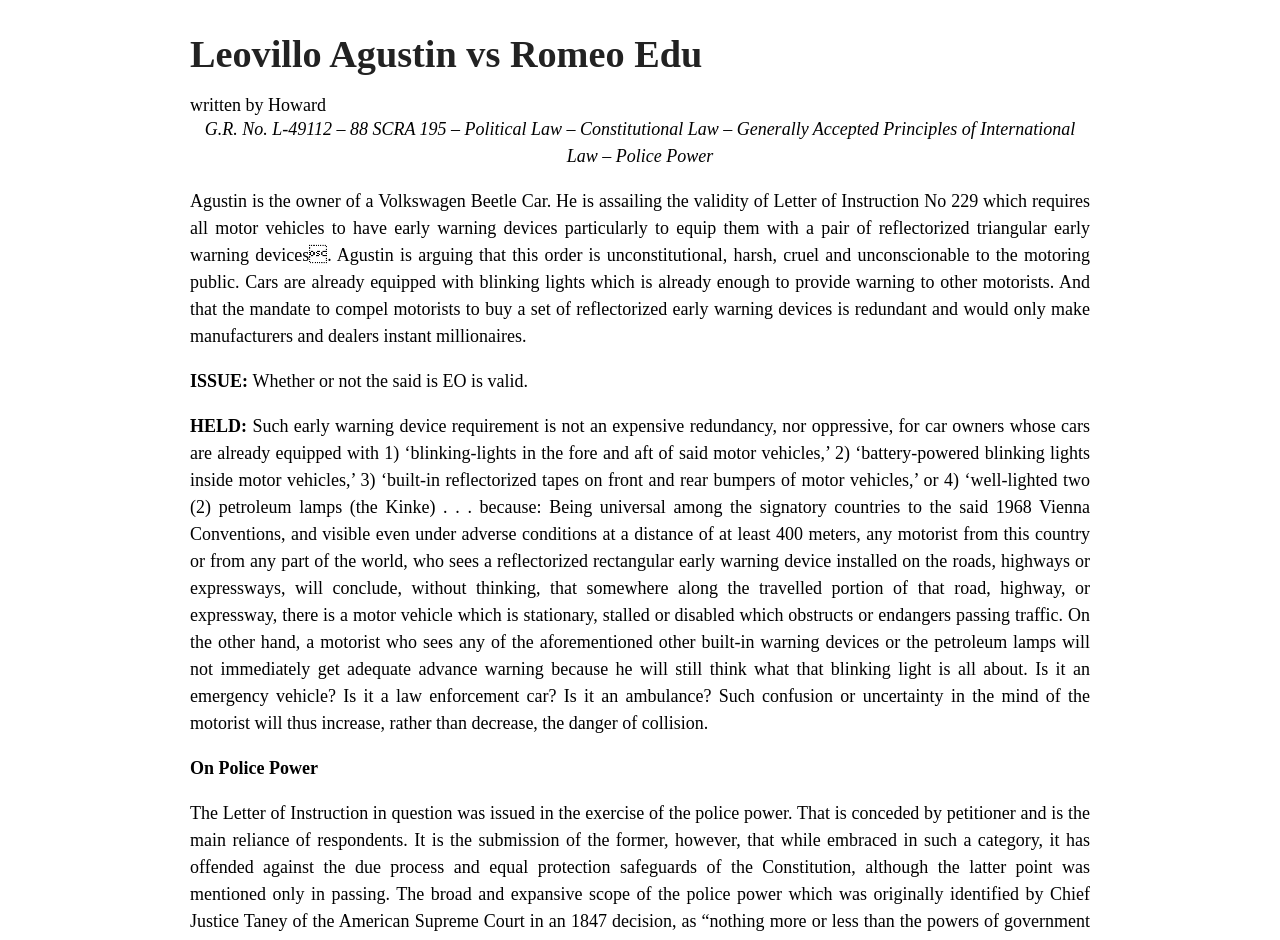Refer to the screenshot and answer the following question in detail:
What is the ruling on the validity of the EO?

The ruling on the validity of the EO is that it is valid, as stated in the text 'HELD: Such early warning device requirement is not an expensive redundancy, nor oppressive...'.